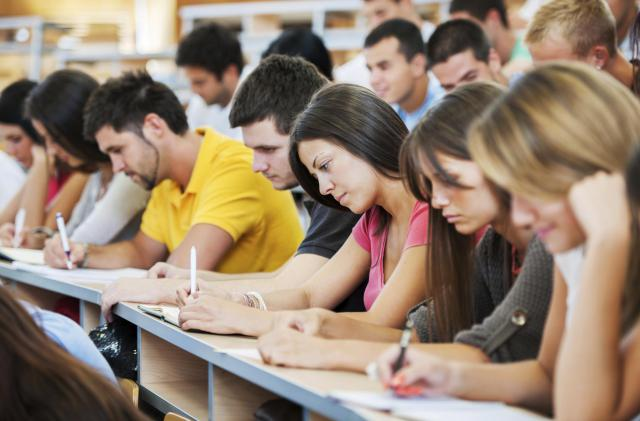Explain the scene depicted in the image, including all details.

The image depicts a focused group of students engaged in coursework, likely taking a mathematics exam or completing an assignment. The environment appears to be a classroom setting, with students seated at desks arranged in a row. Each student is concentrating intently on their work, writing diligently in notebooks or on sheets of paper. 

In the foreground, two female students stand out: one is dressed in a pink top, deeply concentrating as she writes, while another, beside her, has long hair and is also focused on her task. Several male students, including one in a bright yellow shirt, are positioned nearby, each equally absorbed in their writing. The ambiance suggests a serious academic atmosphere, emphasizing the importance of coursework in their educational journey. This image reflects the challenges and dedication involved in pursuing higher education, particularly in subjects that require substantial analytical skills like mathematics.